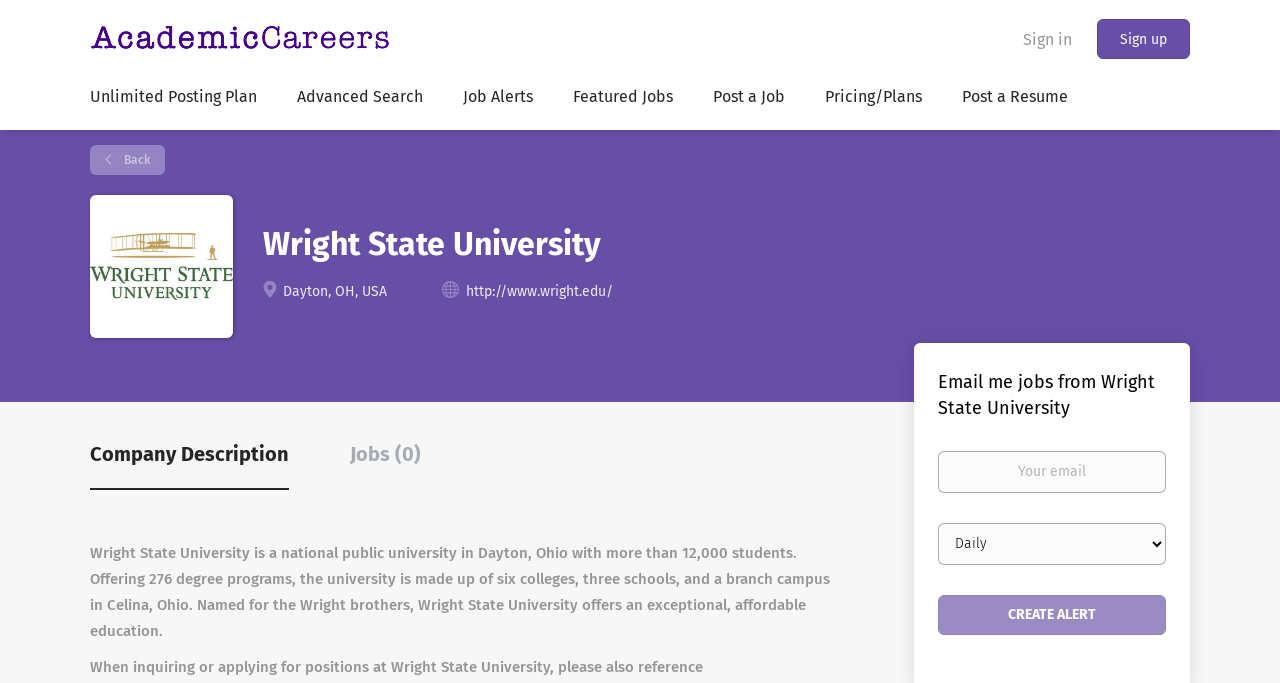Can you locate the main headline on this webpage and provide its text content?

Wright State University